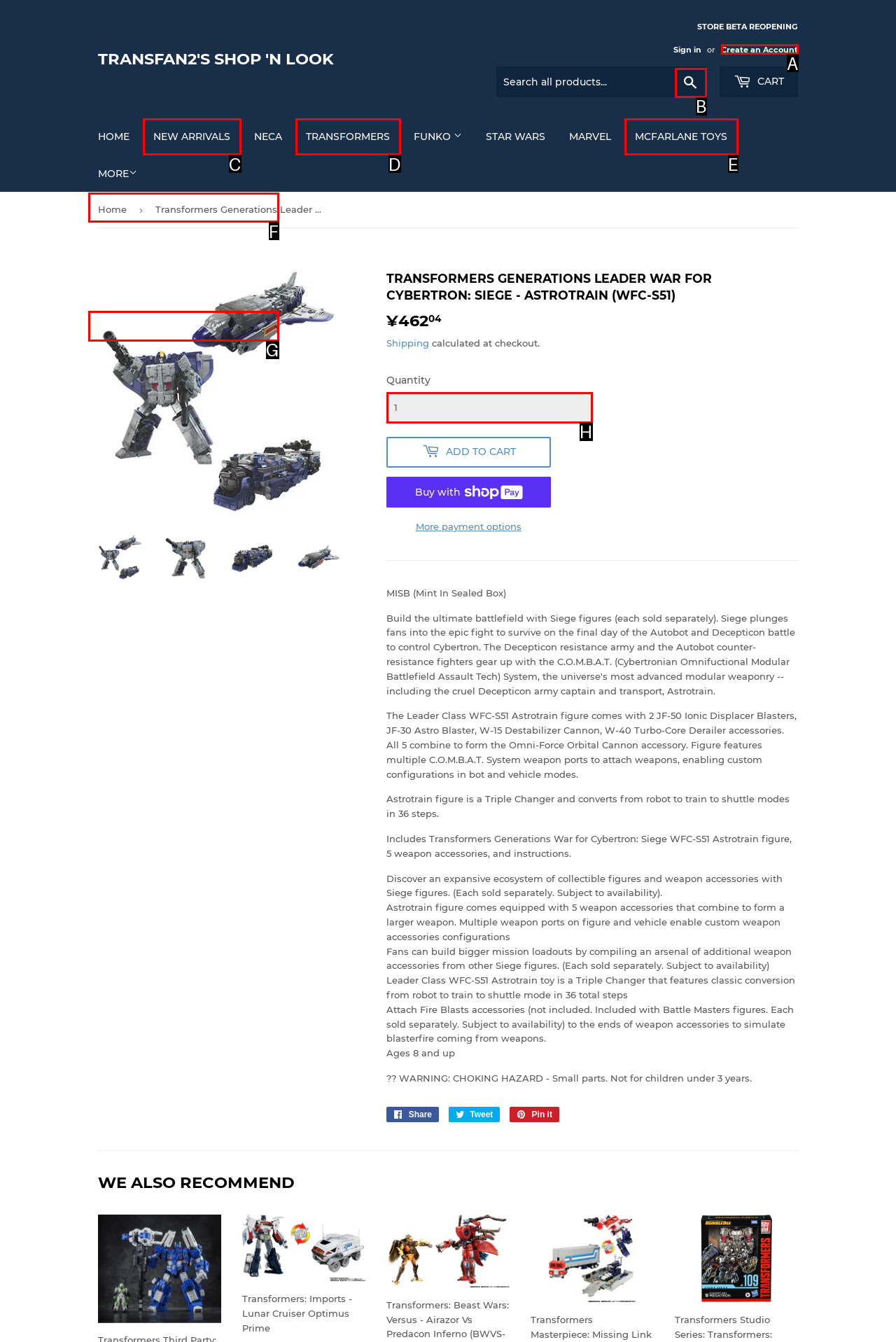Which HTML element among the options matches this description: concierge@1435capital.com? Answer with the letter representing your choice.

None